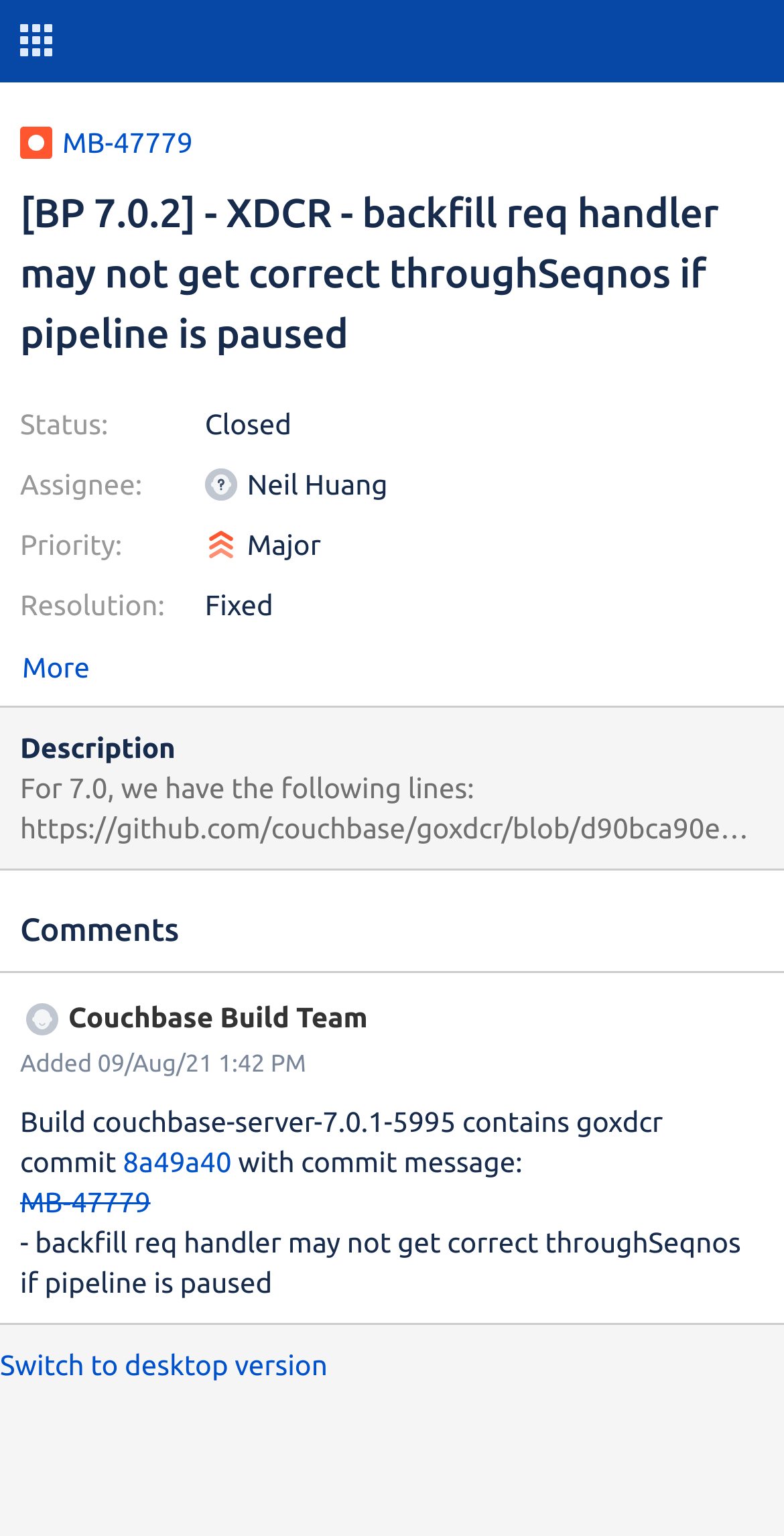Who added the comment on 09/Aug/21 1:42 PM?
Based on the content of the image, thoroughly explain and answer the question.

I determined the answer by looking at the comment timestamp 'Added 09/Aug/21 1:42 PM' and the corresponding author 'Couchbase Build Team' on the webpage.